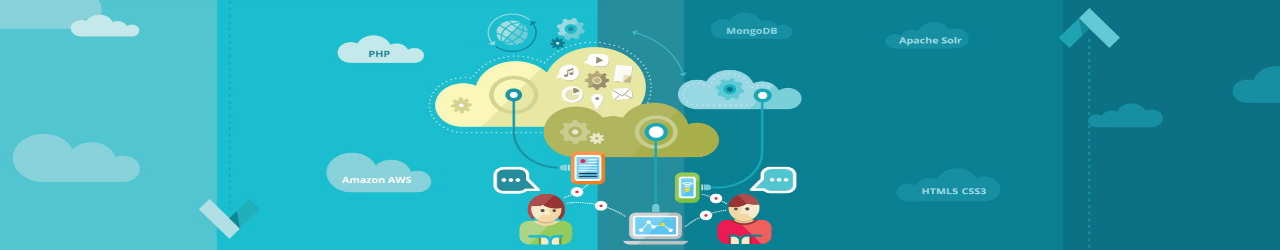Elaborate on the image by describing it in detail.

The image displays a vibrant, illustrative representation of cloud-based mobile application development. Central to the design are stylized clouds interconnected by lines, symbolizing a network of various technologies. Two characters, one in red and one in blue, are depicted engaging with a laptop and a mobile device, suggesting collaboration and user interaction within the digital landscape. Surrounding them are iconic representations of popular technologies and platforms, including PHP, MongoDB, Amazon AWS, Apache Solr, and HTML5/CSS3, emphasizing a diverse tech stack. This composition effectively conveys the essence of modern mobile application services, highlighting the integration of cloud solutions and myriad programming languages in creating user-friendly applications.